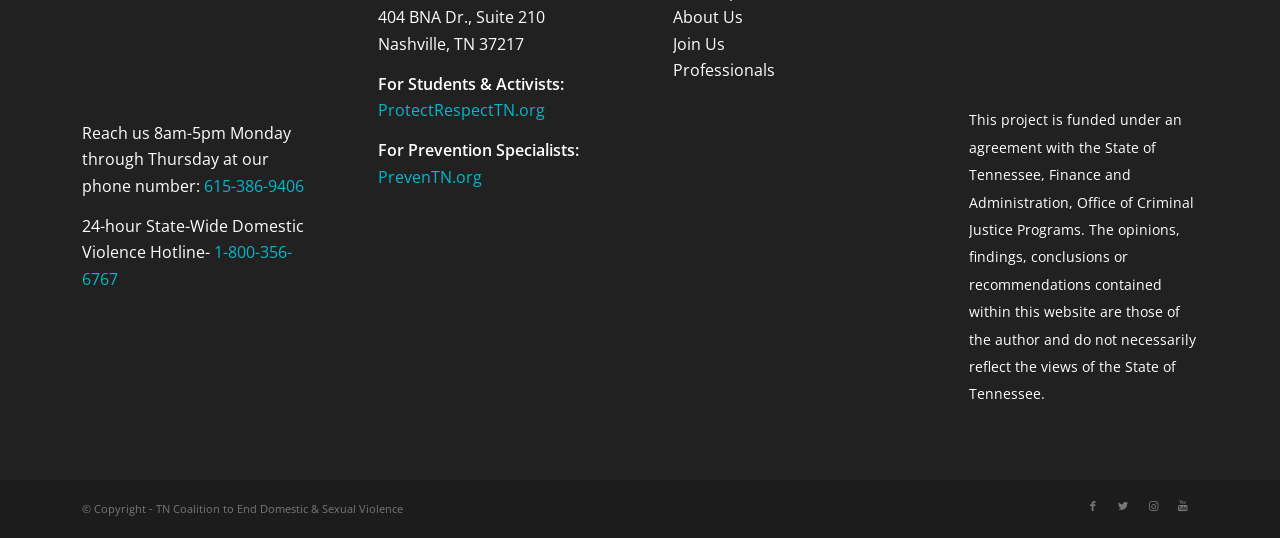Determine the bounding box coordinates of the region that needs to be clicked to achieve the task: "Call the phone number for assistance".

[0.159, 0.325, 0.238, 0.366]